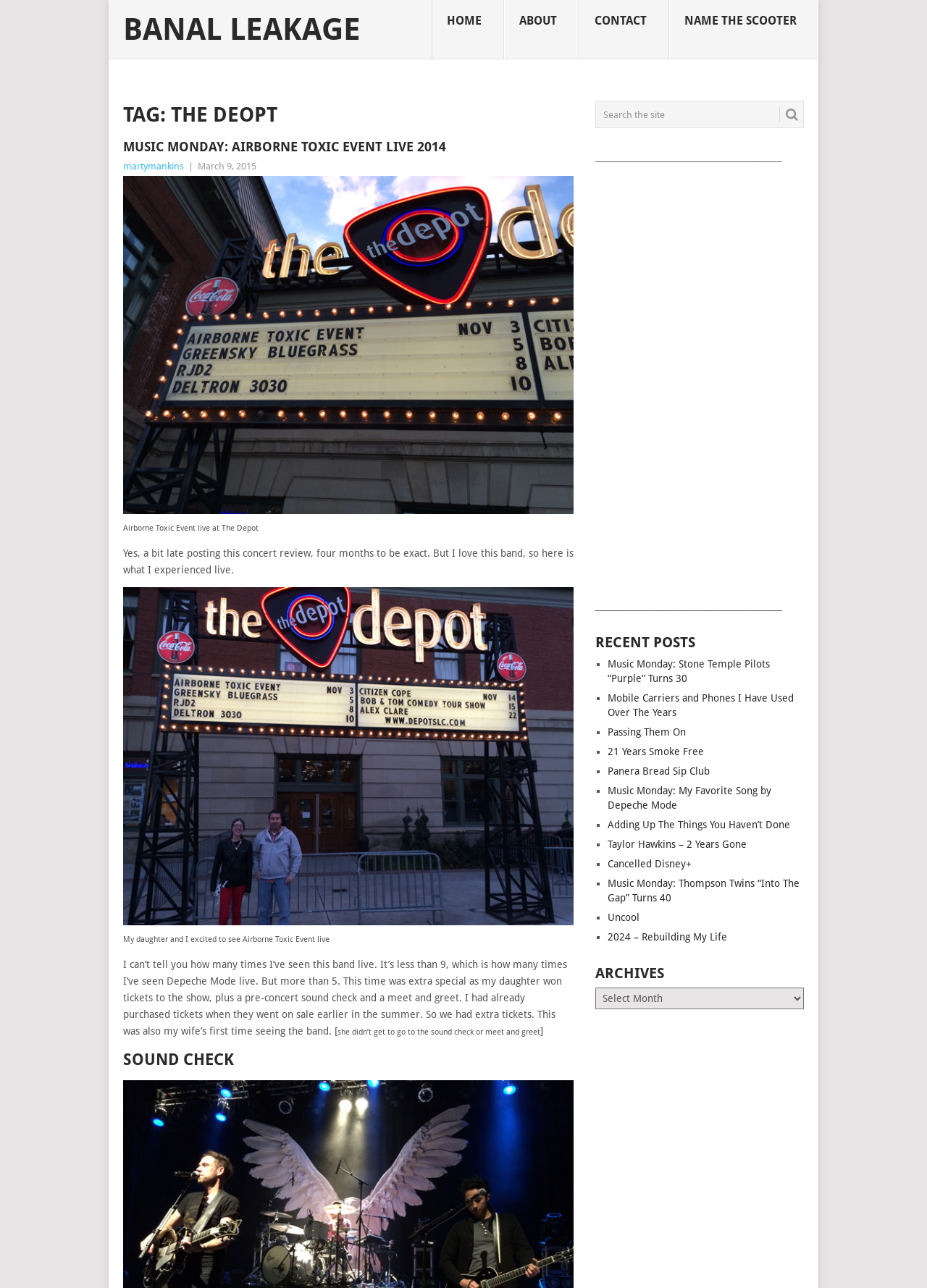Pinpoint the bounding box coordinates of the clickable element to carry out the following instruction: "Click the 'CONTACT' link."

[0.625, 0.0, 0.722, 0.046]